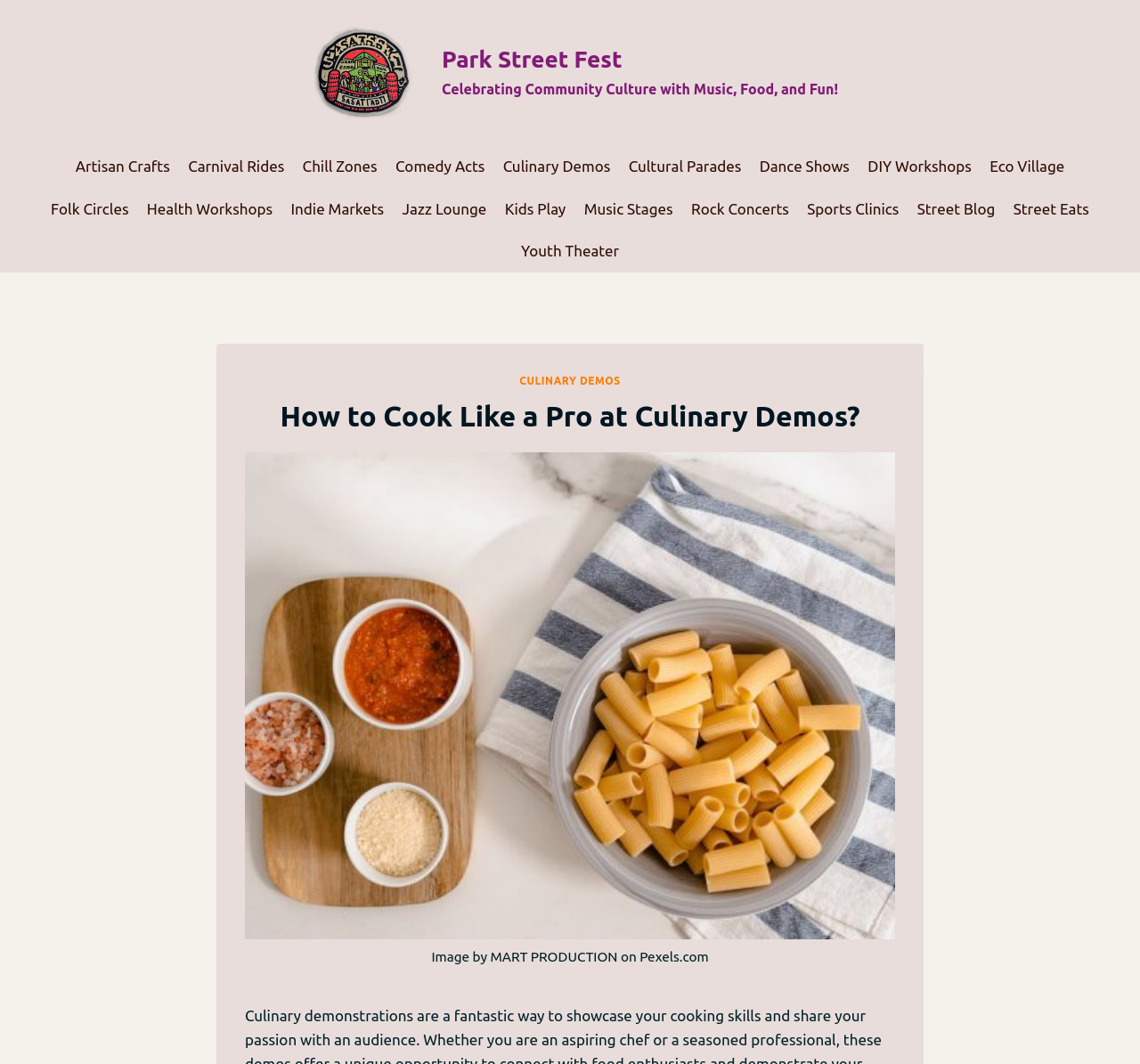Determine the bounding box coordinates of the clickable element to achieve the following action: 'View Park Street Fest image'. Provide the coordinates as four float values between 0 and 1, formatted as [left, top, right, bottom].

[0.265, 0.025, 0.374, 0.111]